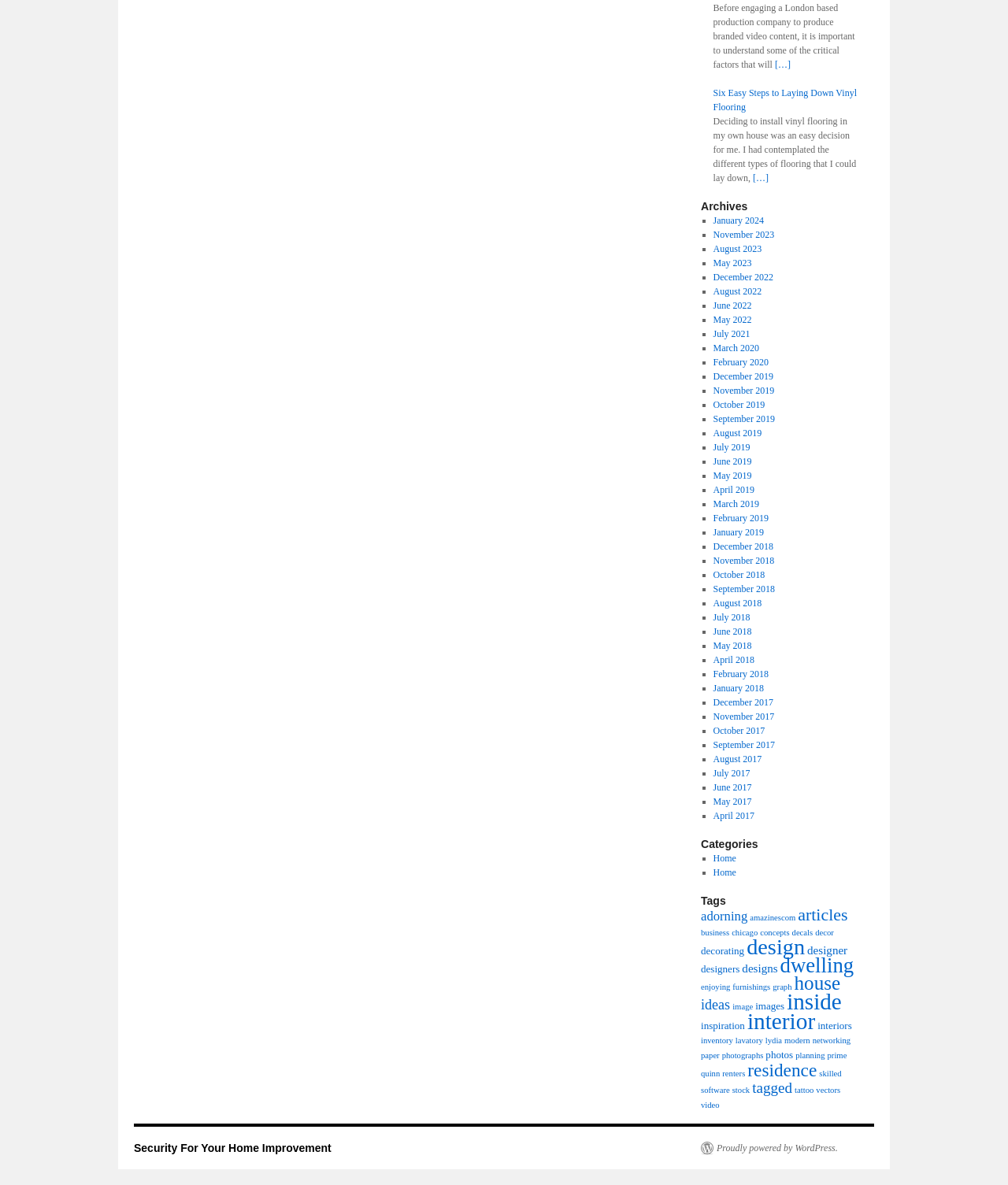Provide a thorough and detailed response to the question by examining the image: 
How many sentences are in the first article?

The first article has two sentences, as indicated by the StaticText elements with IDs 693 and 698, which contain the text of the two sentences.